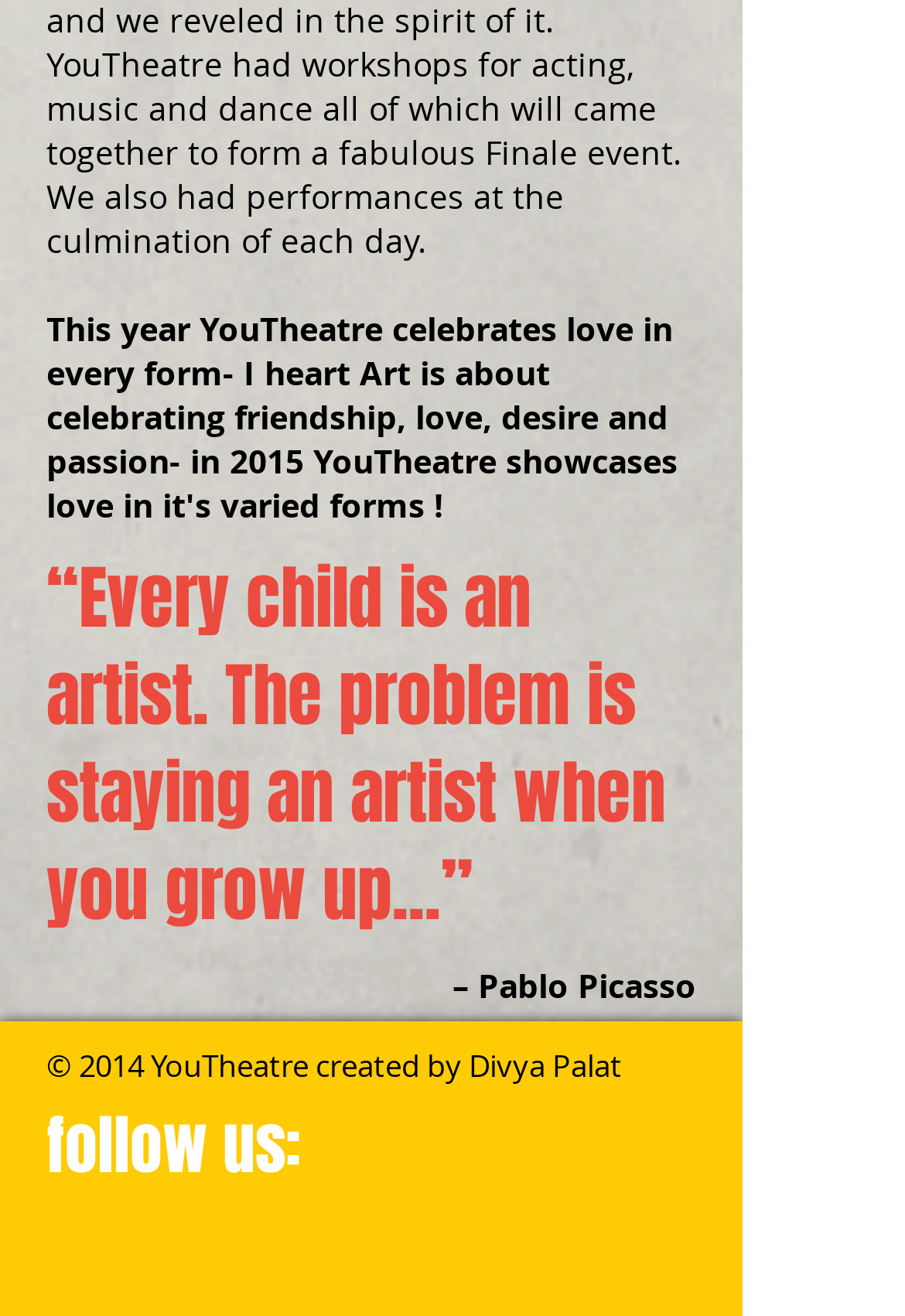Identify the bounding box of the UI element that matches this description: "aria-label="Facebook Classic"".

[0.397, 0.843, 0.487, 0.905]